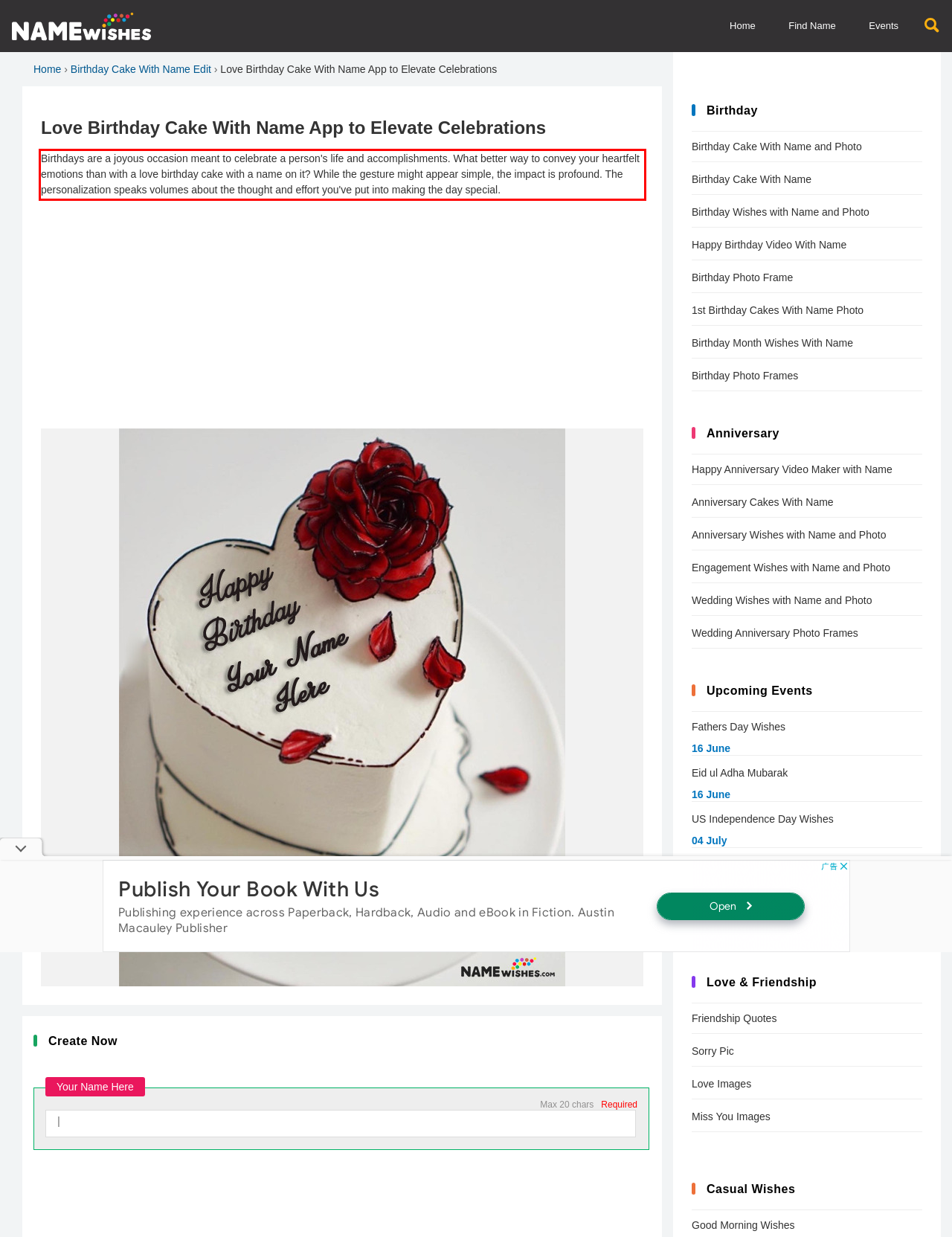Review the screenshot of the webpage and recognize the text inside the red rectangle bounding box. Provide the extracted text content.

Birthdays are a joyous occasion meant to celebrate a person's life and accomplishments. What better way to convey your heartfelt emotions than with a love birthday cake with a name on it? While the gesture might appear simple, the impact is profound. The personalization speaks volumes about the thought and effort you've put into making the day special.